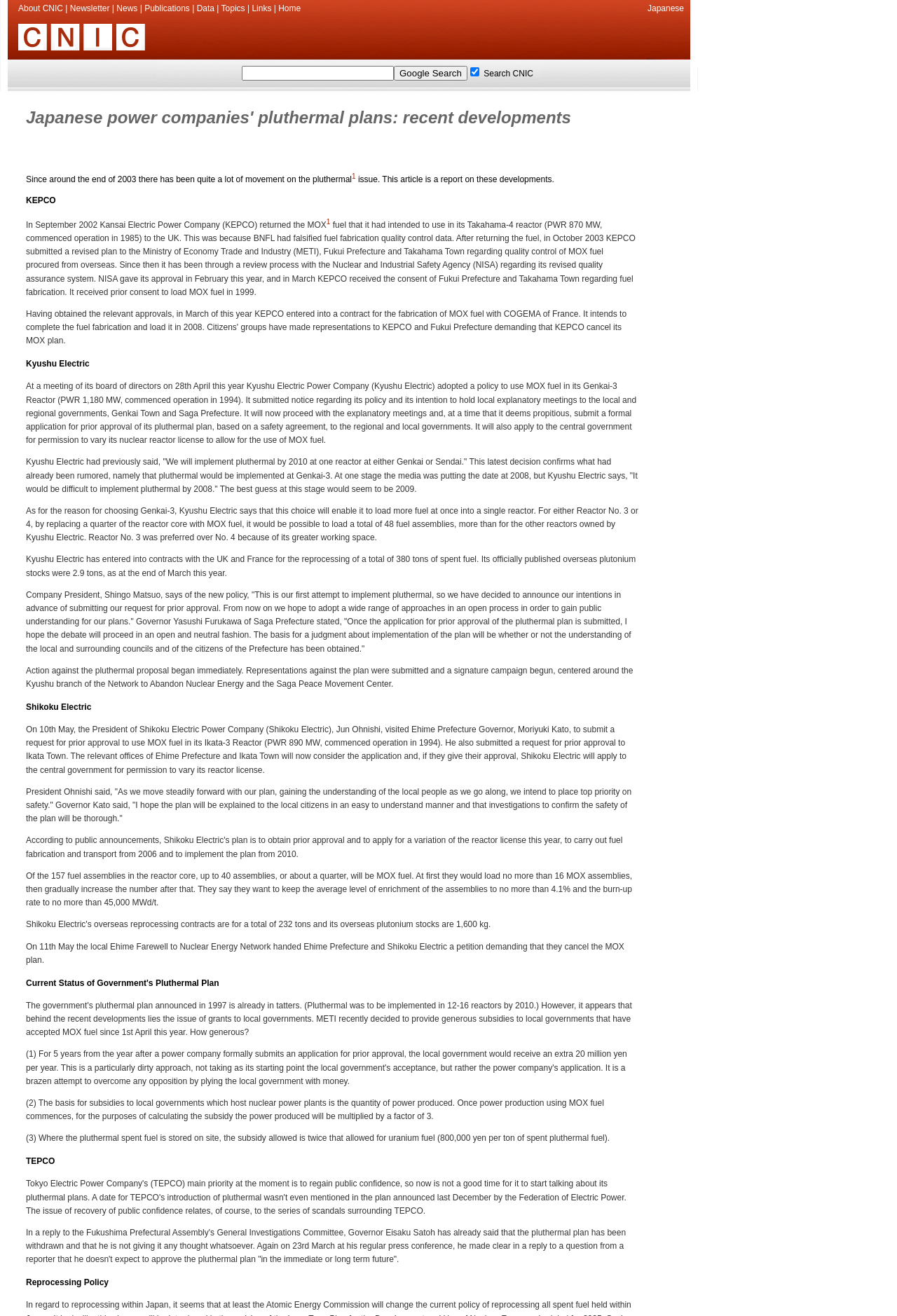Can you find the bounding box coordinates for the UI element given this description: "parent_node: Search CNIC name="q""? Provide the coordinates as four float numbers between 0 and 1: [left, top, right, bottom].

[0.27, 0.05, 0.439, 0.061]